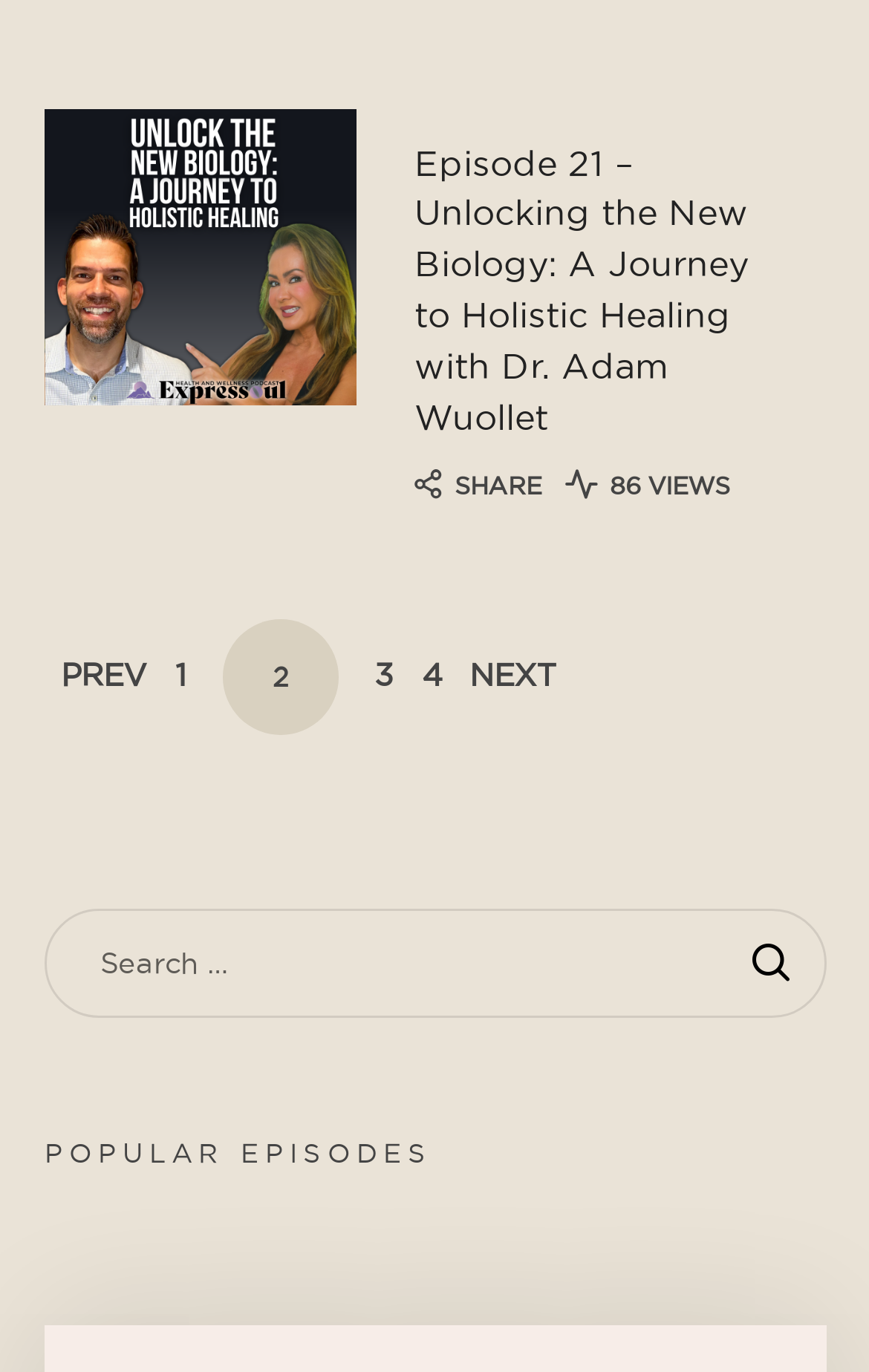Please determine the bounding box coordinates for the UI element described as: "Next".

[0.54, 0.478, 0.64, 0.515]